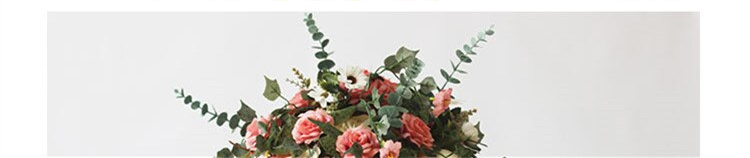Are the flowers real?
Analyze the screenshot and provide a detailed answer to the question.

The caption describes the flowers as 'artificial', implying that they are not real flowers but rather a lifelike representation.